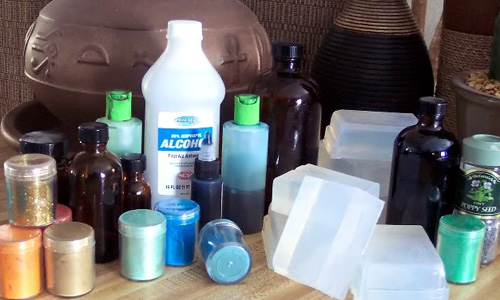Provide a brief response using a word or short phrase to this question:
What soap-making method is employed in this setup?

Melt & pour